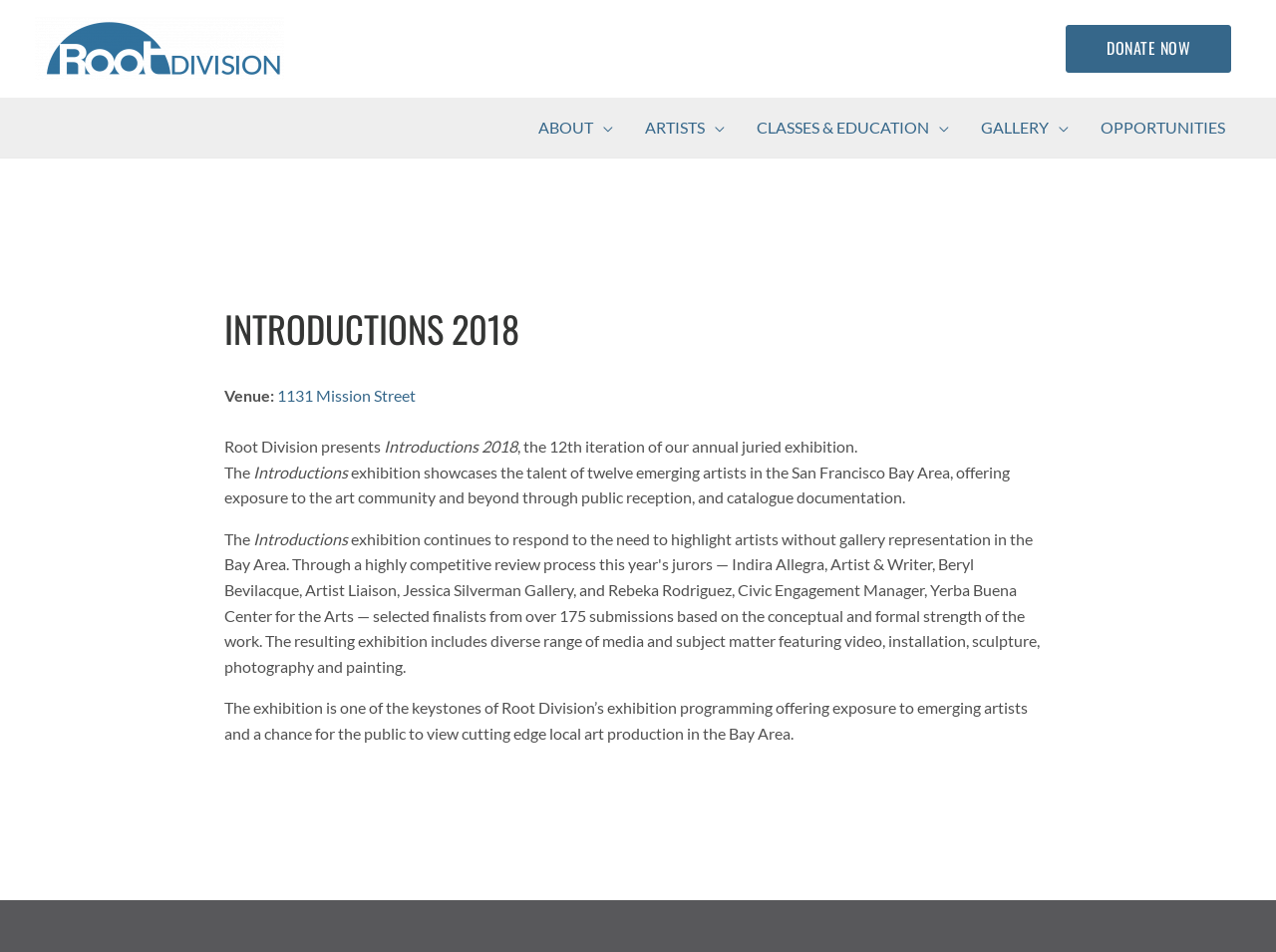Determine the bounding box for the described HTML element: "1131 Mission Street". Ensure the coordinates are four float numbers between 0 and 1 in the format [left, top, right, bottom].

[0.217, 0.405, 0.325, 0.425]